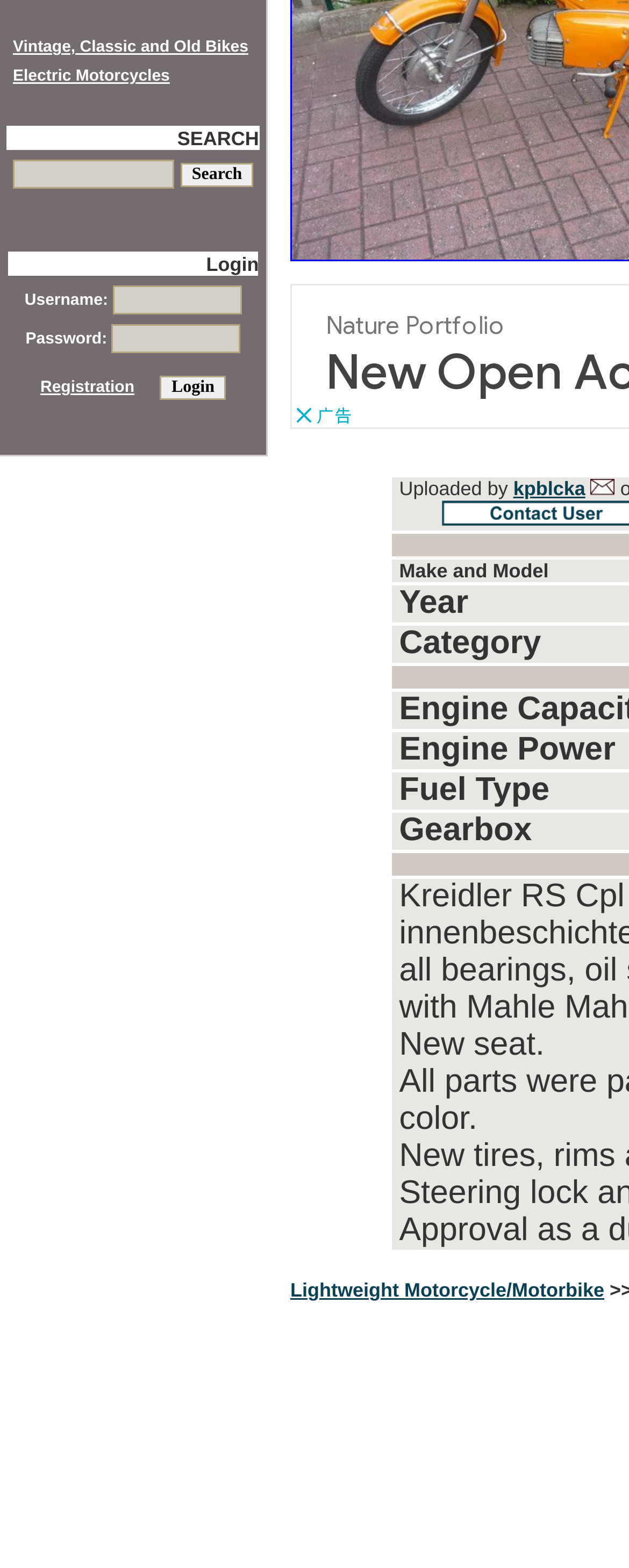Locate the UI element described as follows: "kpblcka". Return the bounding box coordinates as four float numbers between 0 and 1 in the order [left, top, right, bottom].

[0.816, 0.396, 0.931, 0.41]